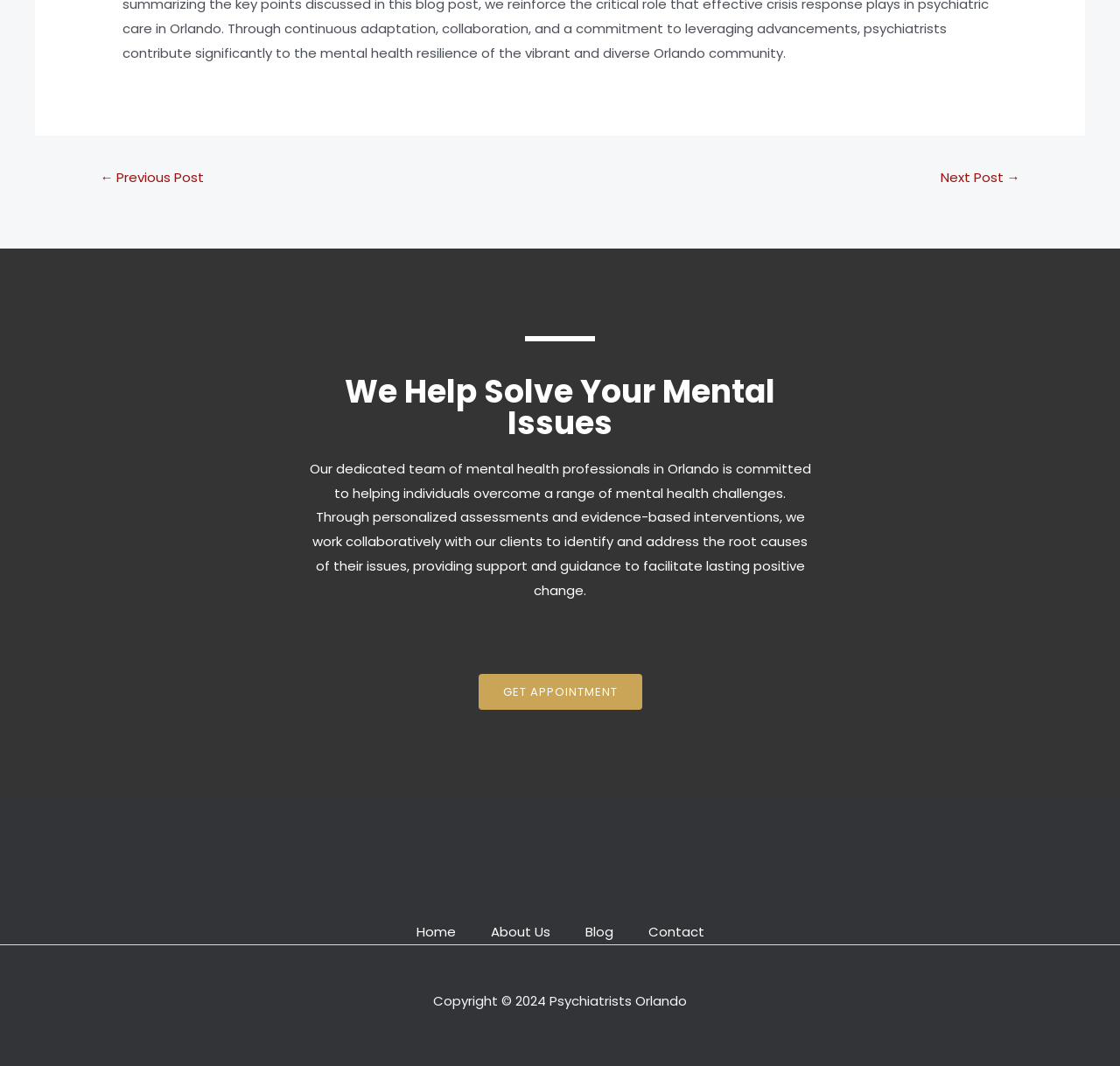What is the purpose of the mental health professionals?
Based on the image, answer the question with as much detail as possible.

Based on the StaticText element, it is clear that the mental health professionals are committed to helping individuals overcome a range of mental health challenges through personalized assessments and evidence-based interventions.